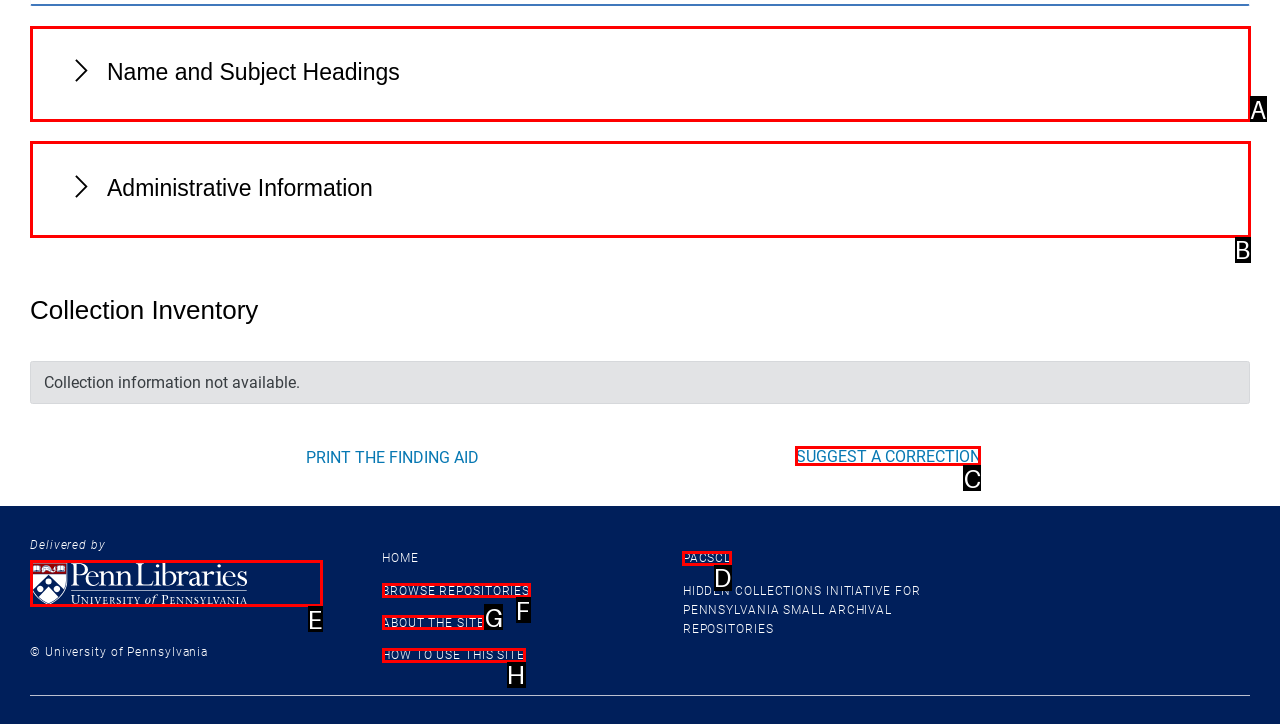Identify which HTML element aligns with the description: About the site
Answer using the letter of the correct choice from the options available.

G